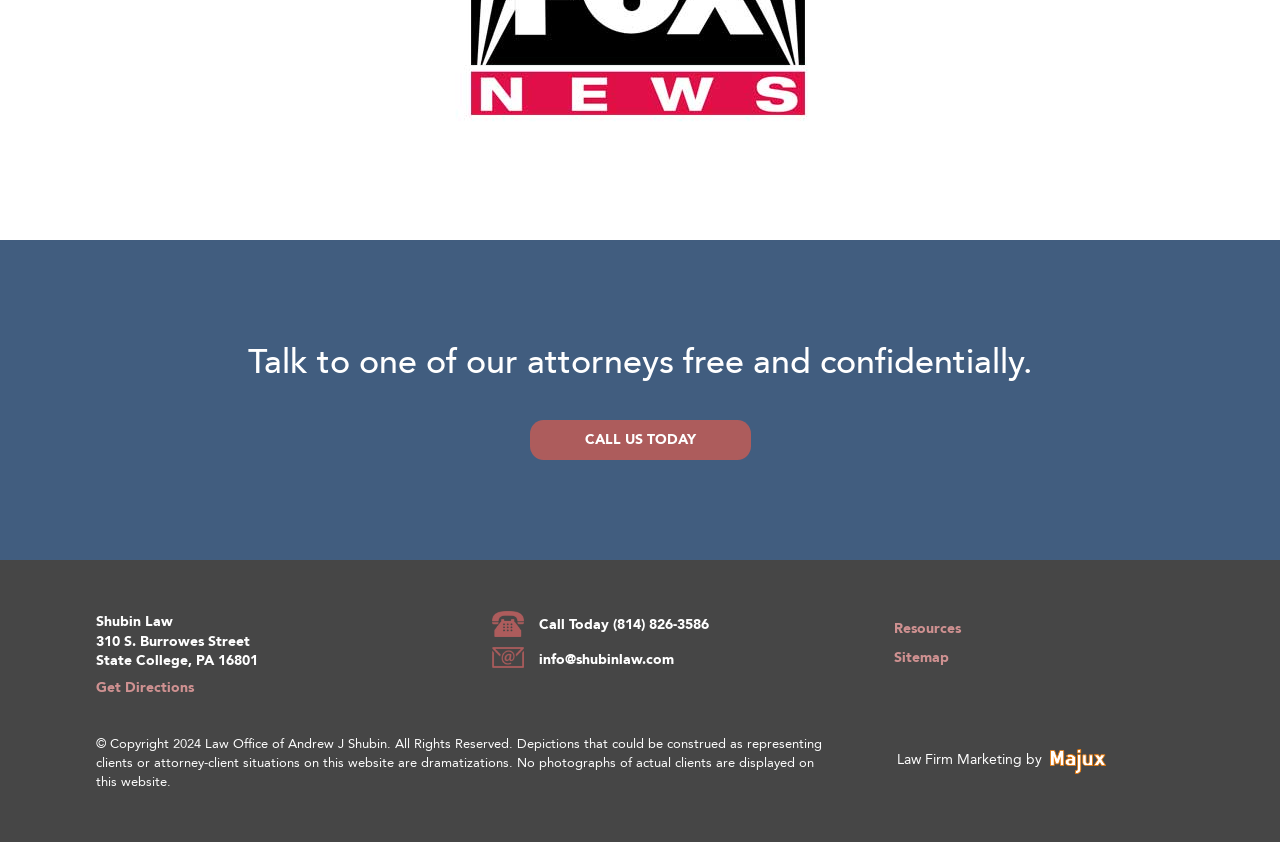What is the phone number to call for a free consultation?
Analyze the image and provide a thorough answer to the question.

I found the phone number by looking at the link element with the bounding box coordinates [0.421, 0.727, 0.554, 0.755], which contains the text 'Call Today (814) 826-3586'.